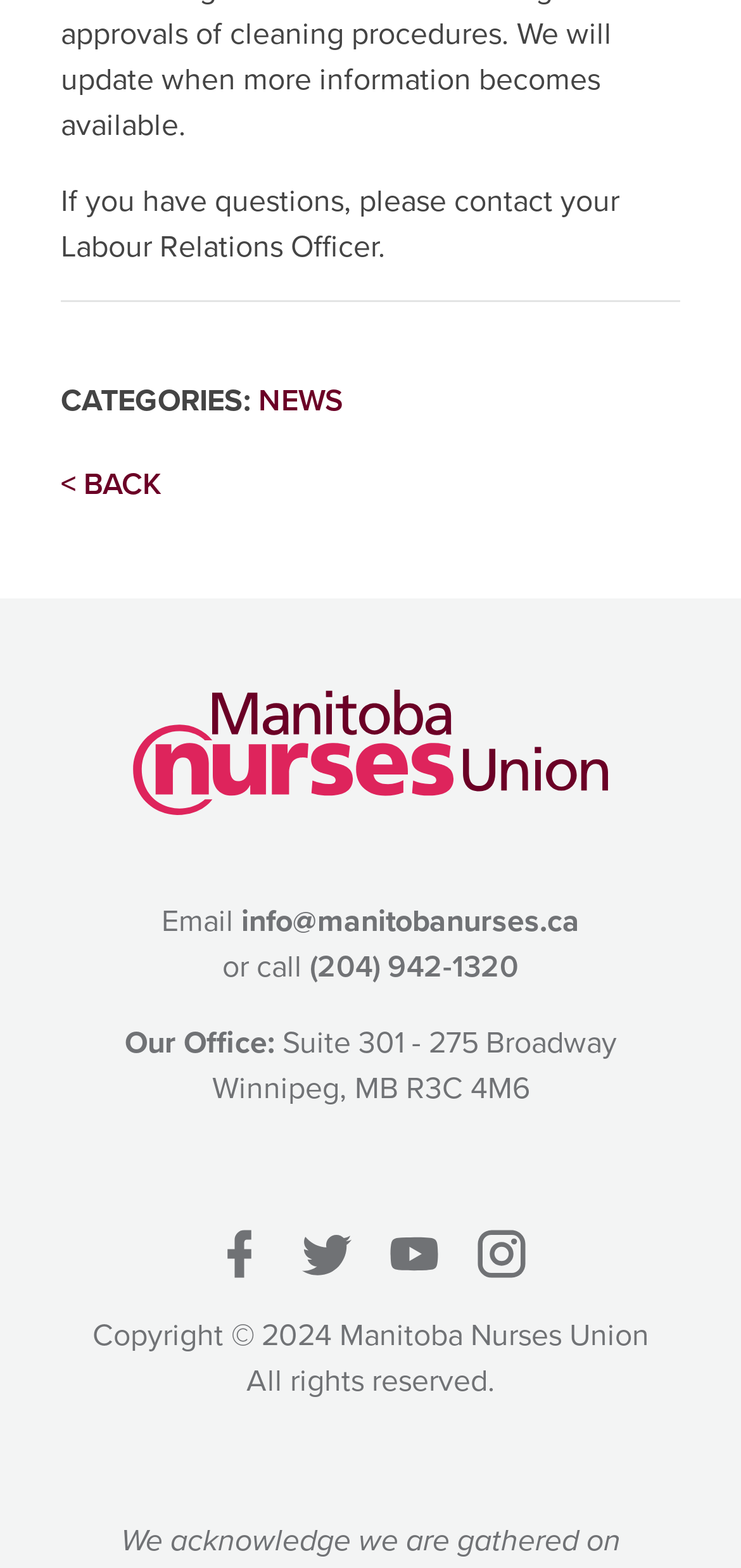What is the contact email?
Answer the question with just one word or phrase using the image.

info@manitobanurses.ca